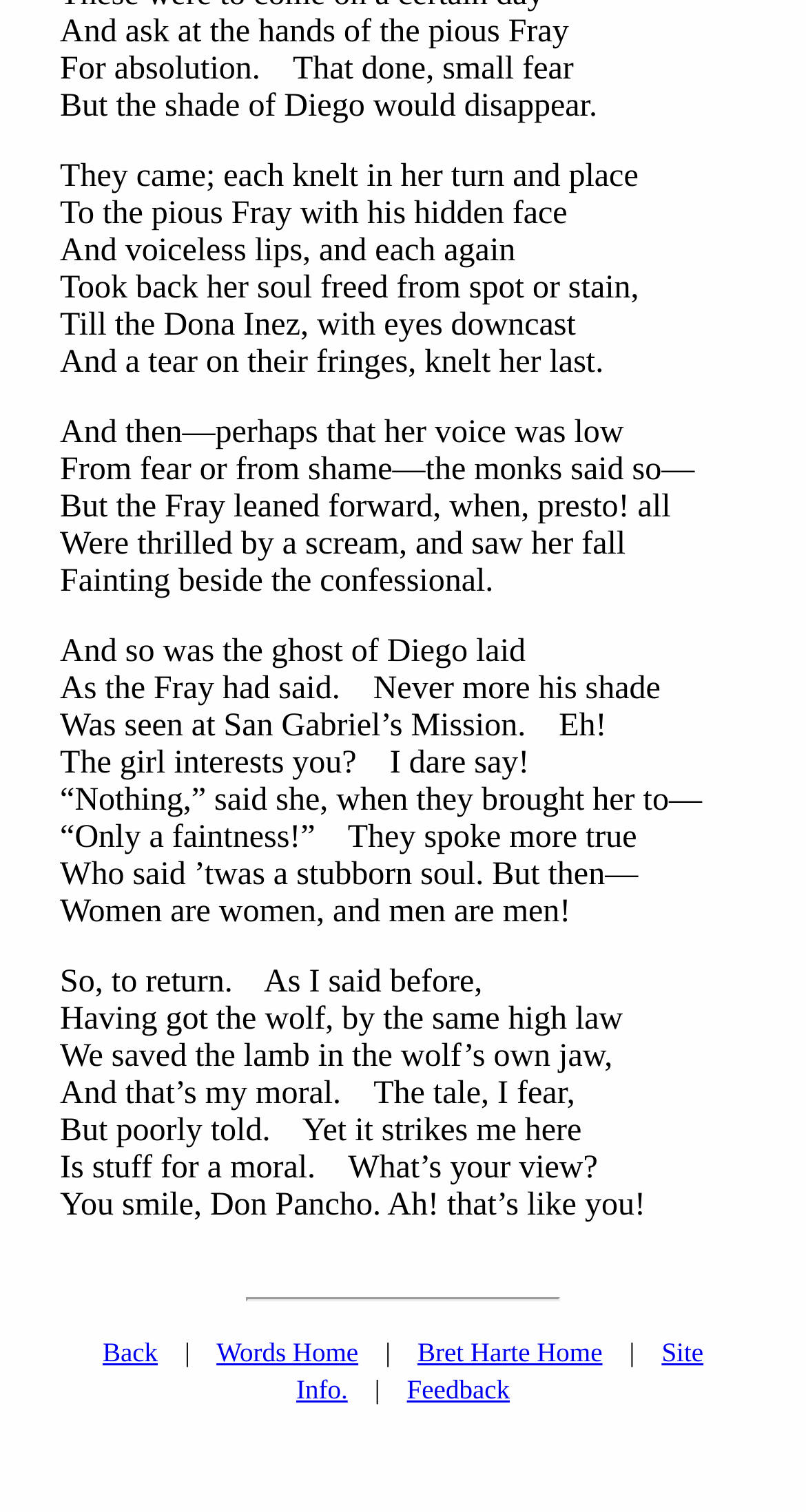Using the element description: "Bret Harte Home", determine the bounding box coordinates. The coordinates should be in the format [left, top, right, bottom], with values between 0 and 1.

[0.518, 0.884, 0.747, 0.904]